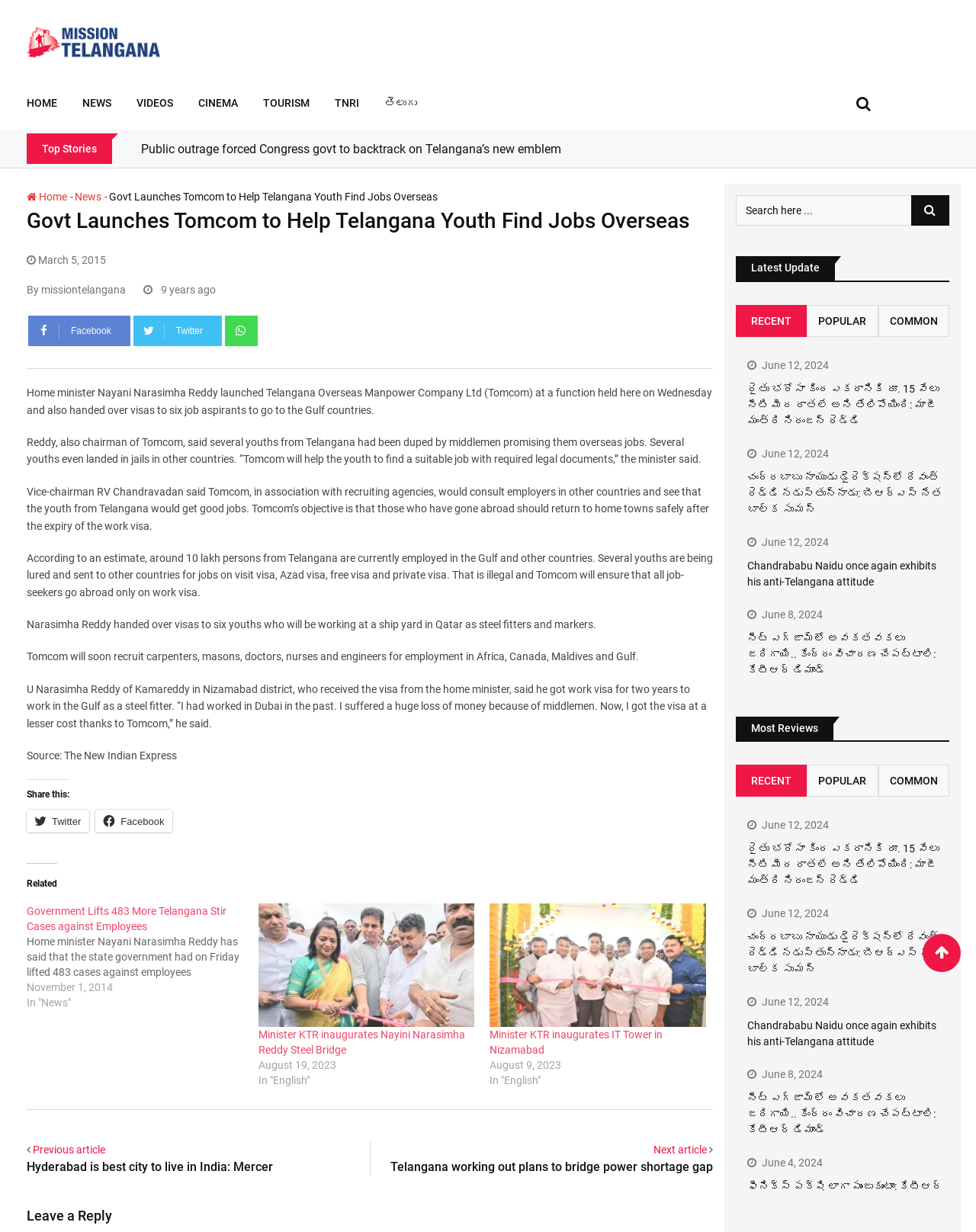Given the webpage screenshot, identify the bounding box of the UI element that matches this description: "ఫీనిక్స్ పక్షి లాగా పుంజుకుంటాం: కేటీఆర్".

[0.766, 0.958, 0.966, 0.968]